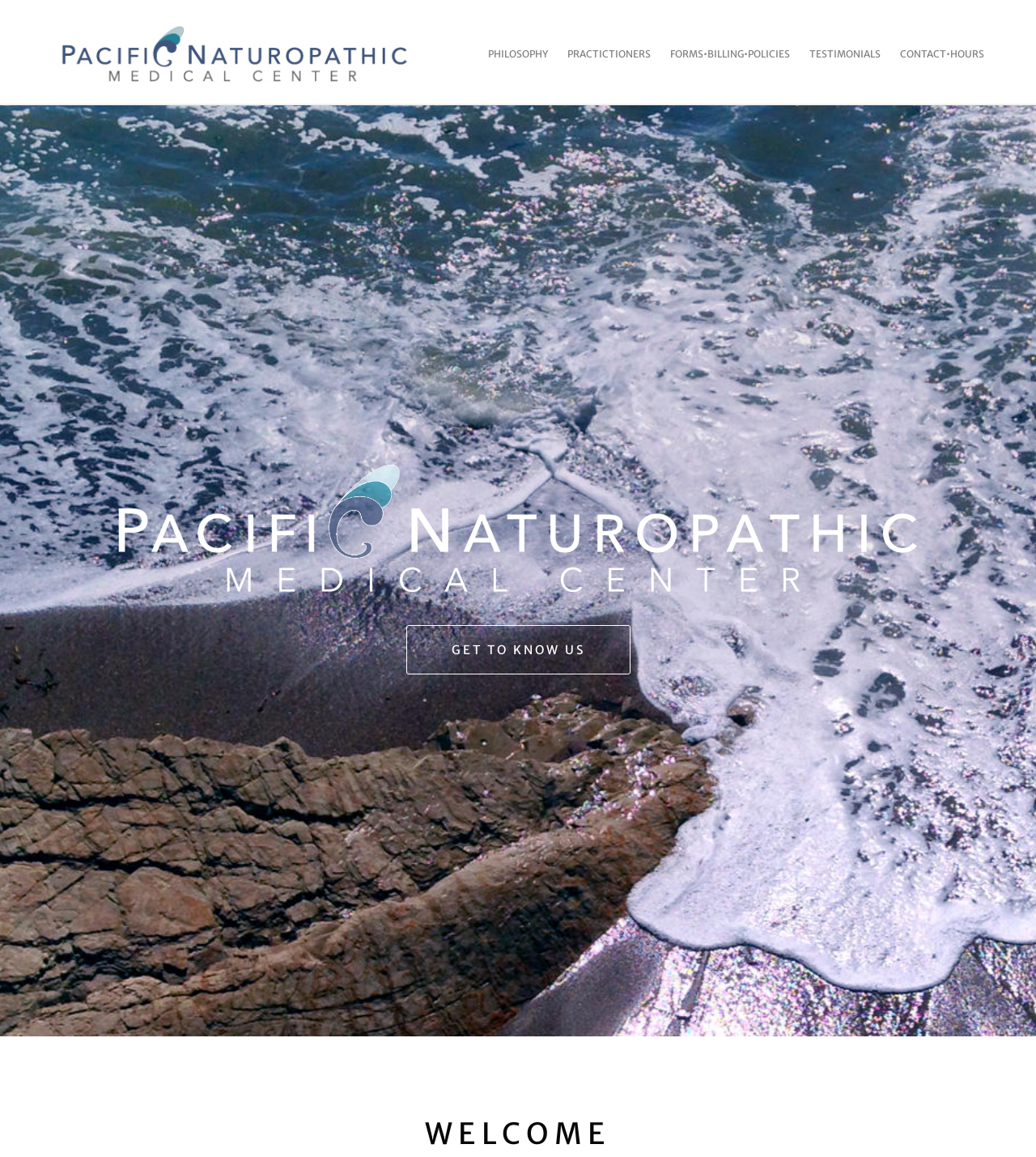Locate the bounding box of the UI element defined by this description: "title="Pacific Naturopathic Medical Center"". The coordinates should be given as four float numbers between 0 and 1, formatted as [left, top, right, bottom].

[0.05, 0.037, 0.4, 0.051]